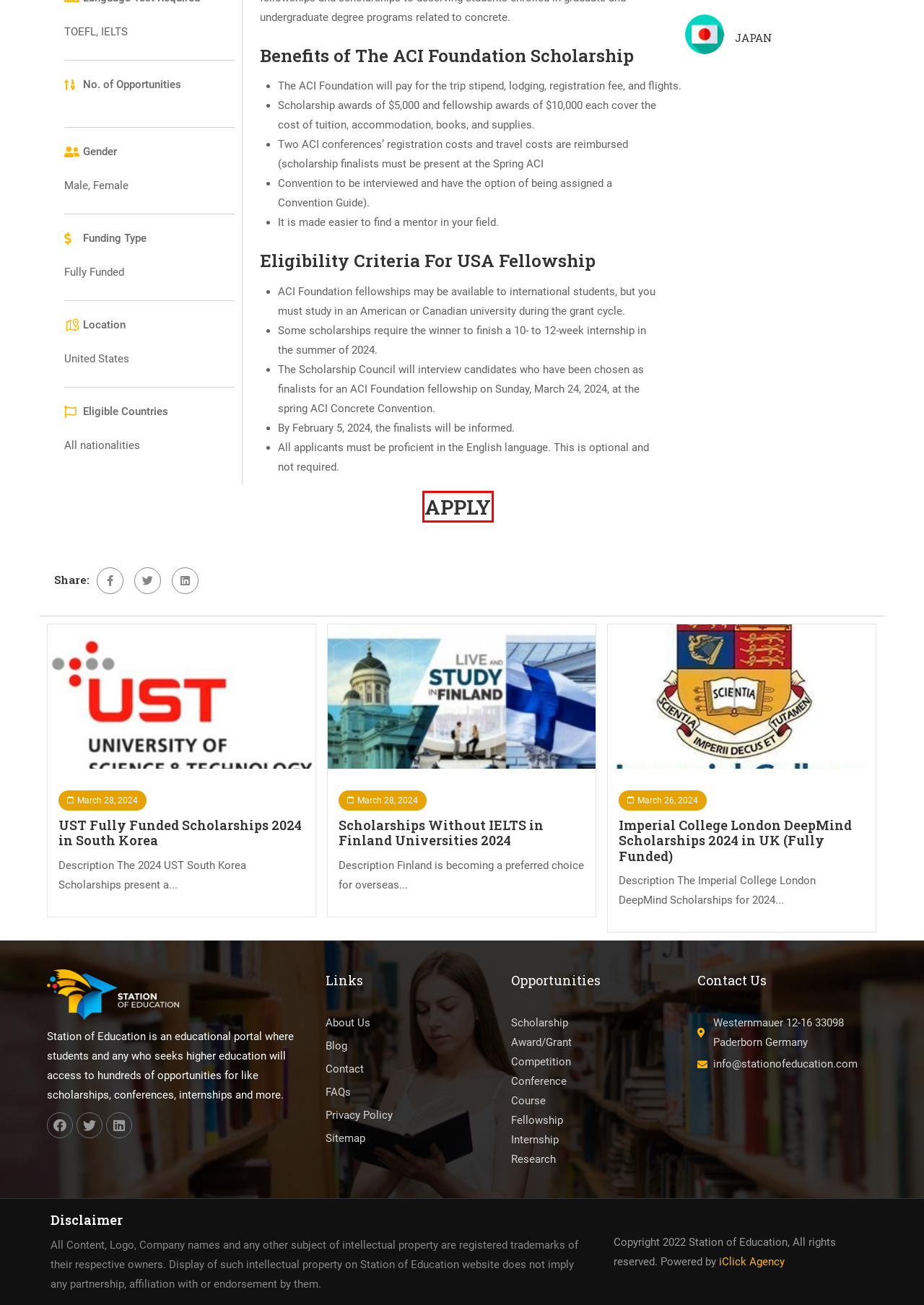You have been given a screenshot of a webpage, where a red bounding box surrounds a UI element. Identify the best matching webpage description for the page that loads after the element in the bounding box is clicked. Options include:
A. DeepMind Scholarships At The Imperial College London in UK - Station of Education
B. Scholarships Without IELTS in Finland Universities 2024 - Station of Education
C. South Korean Scholarships For International Students Fully funded - Station of Education
D. The ACI Foundation -
E. iClick Agency - The Best Marketing and Advertising Agency
F. Website Sitemap - Station of Education
G. FAQs - Station of Education
H. Blog - Station of Education

D